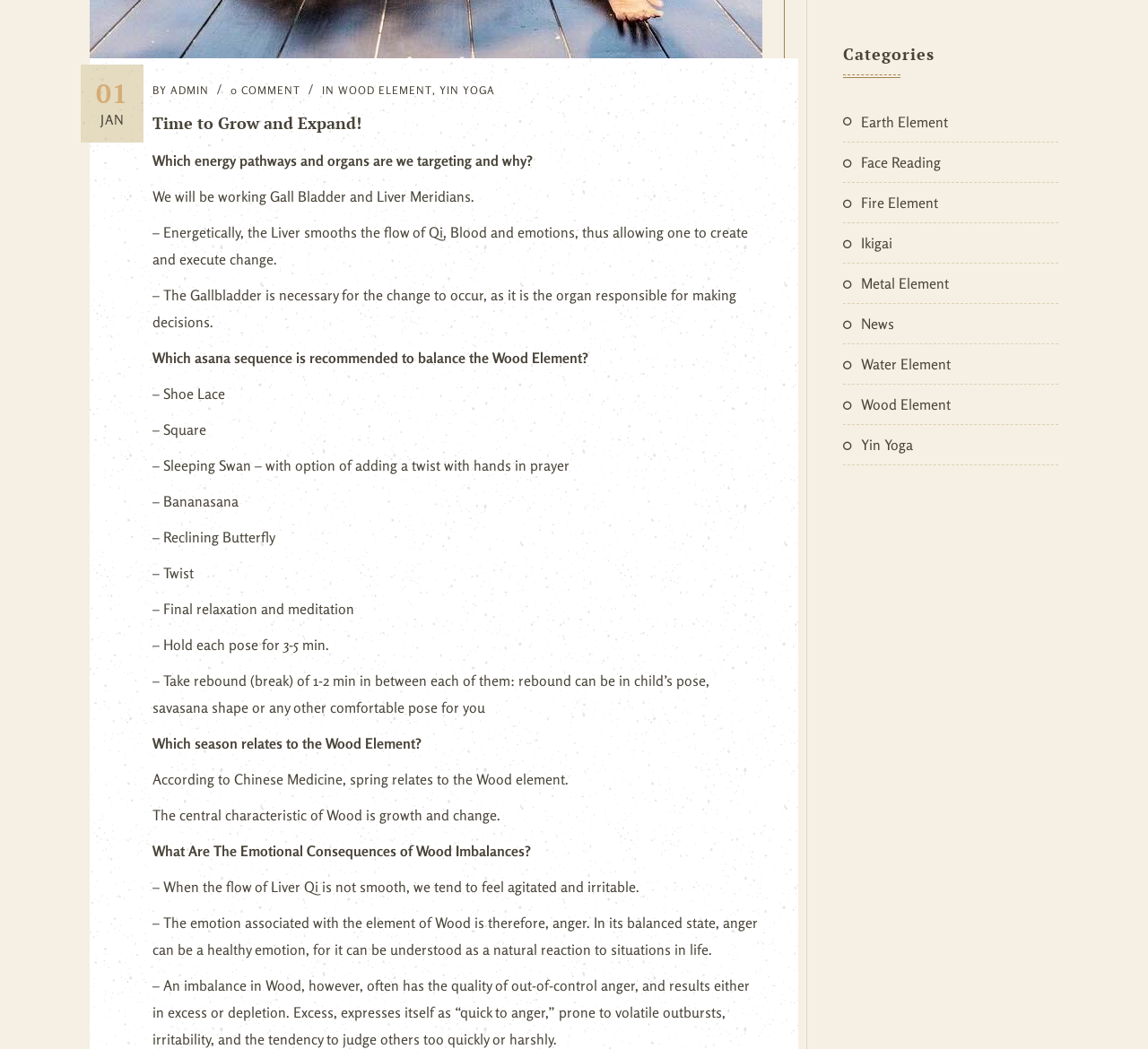From the webpage screenshot, predict the bounding box of the UI element that matches this description: "News".

[0.734, 0.29, 0.922, 0.327]